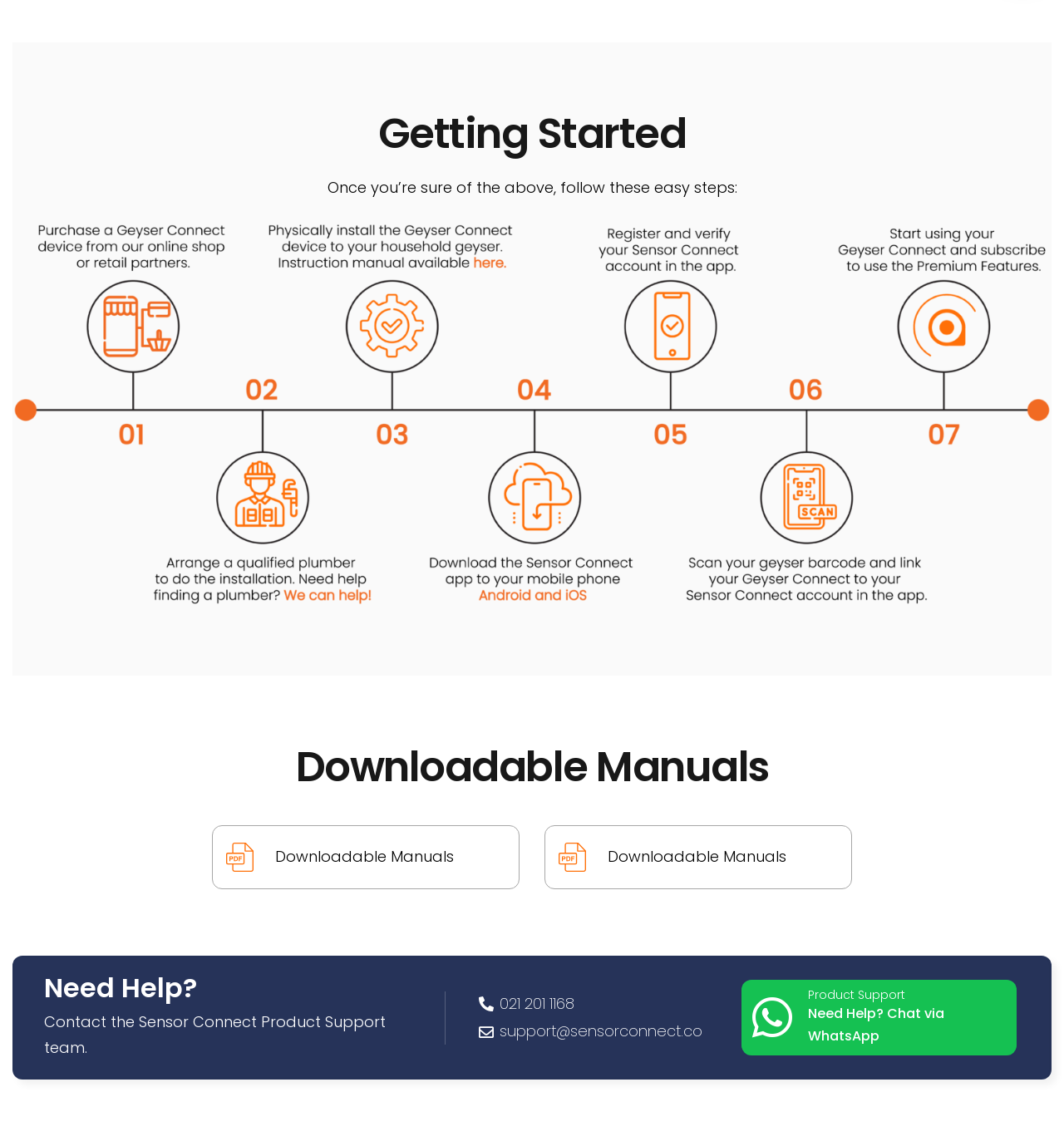Find the UI element described as: "021 201 1168" and predict its bounding box coordinates. Ensure the coordinates are four float numbers between 0 and 1, [left, top, right, bottom].

[0.45, 0.865, 0.673, 0.887]